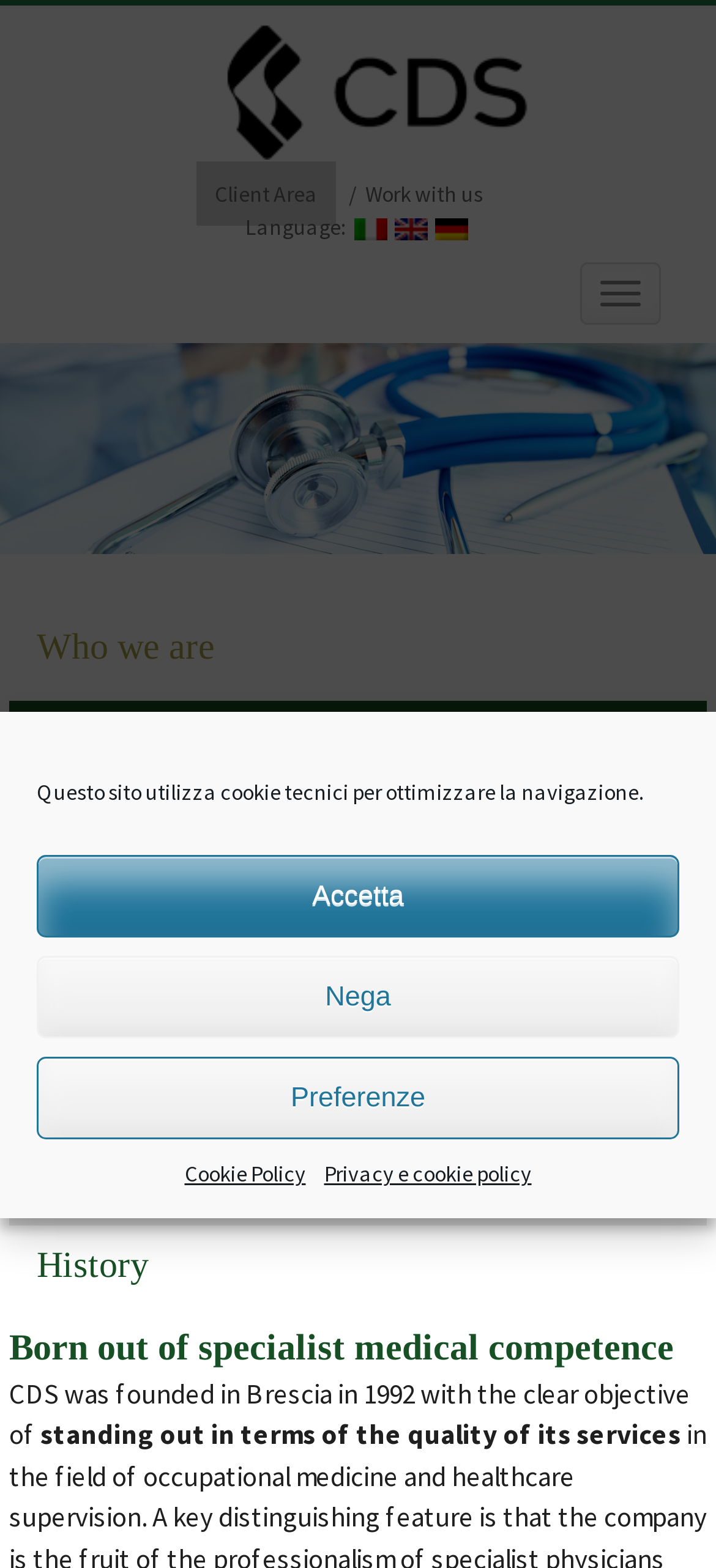Specify the bounding box coordinates (top-left x, top-left y, bottom-right x, bottom-right y) of the UI element in the screenshot that matches this description: alt="CDS Brescia - Diagnostica strumentale"

[0.15, 0.045, 0.85, 0.067]